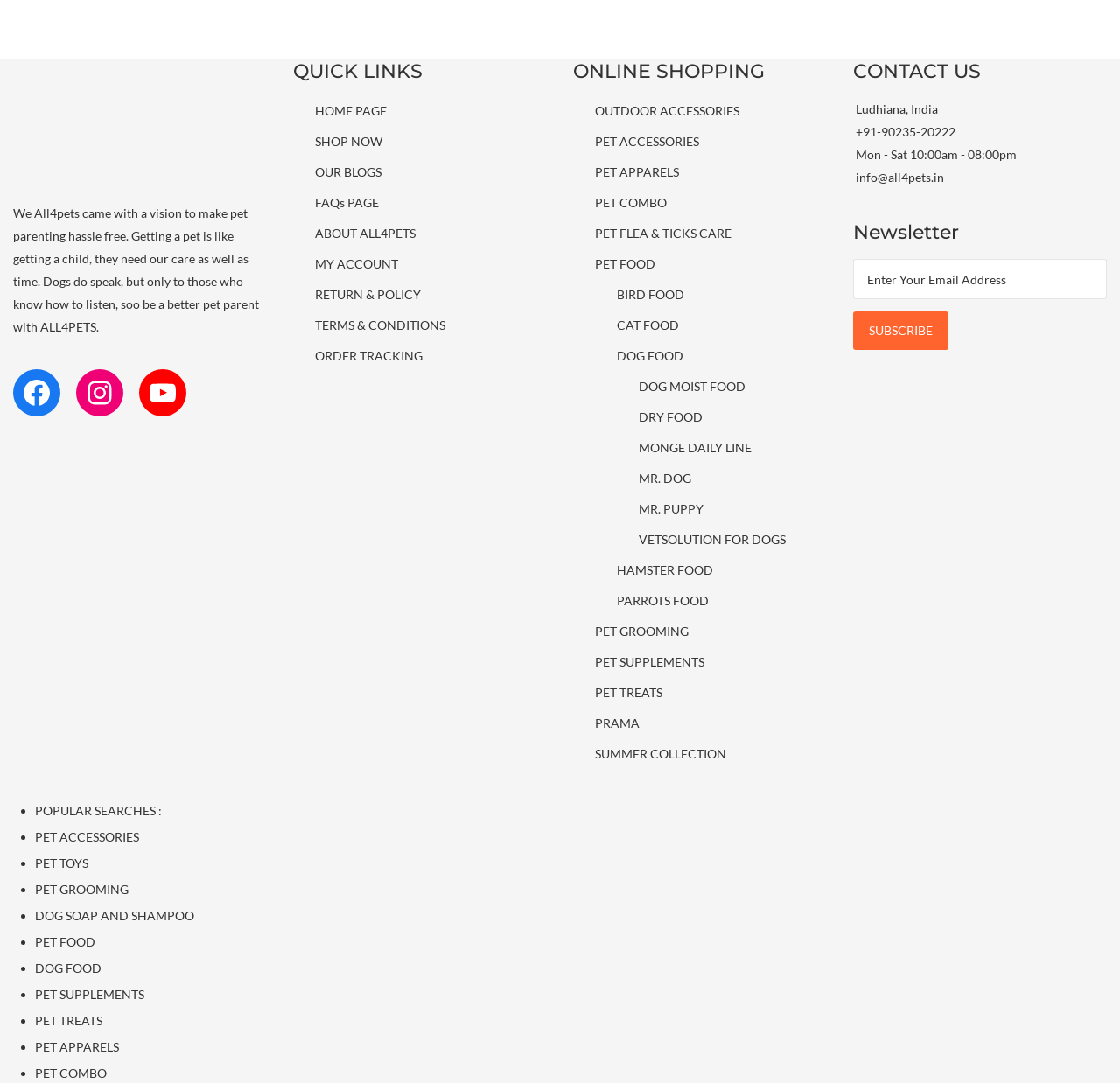Respond with a single word or phrase:
What is the contact number of All4pets?

+91-90235-20222